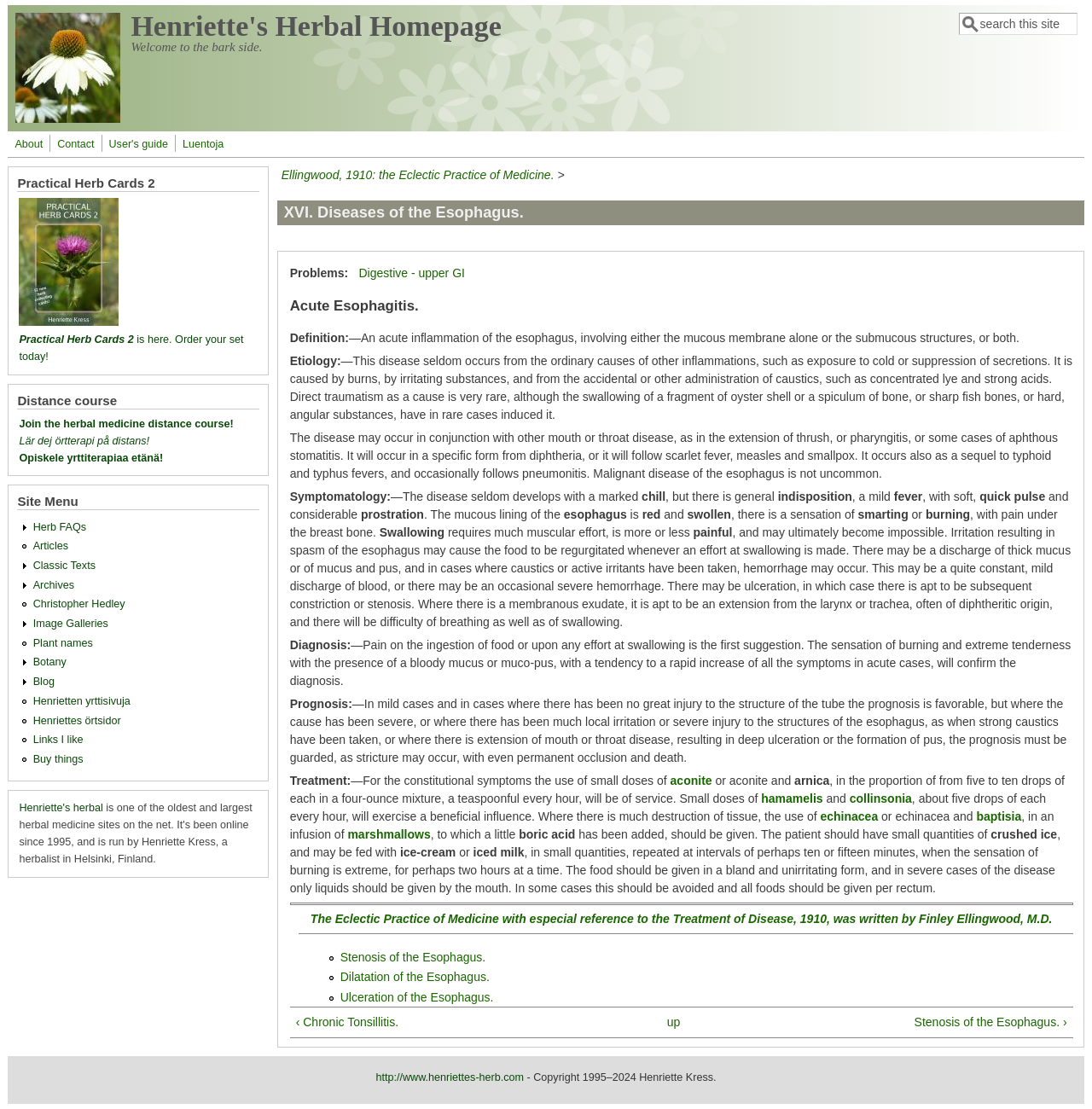Answer the question using only one word or a concise phrase: What is the symptom of the disease?

Pain on ingestion of food